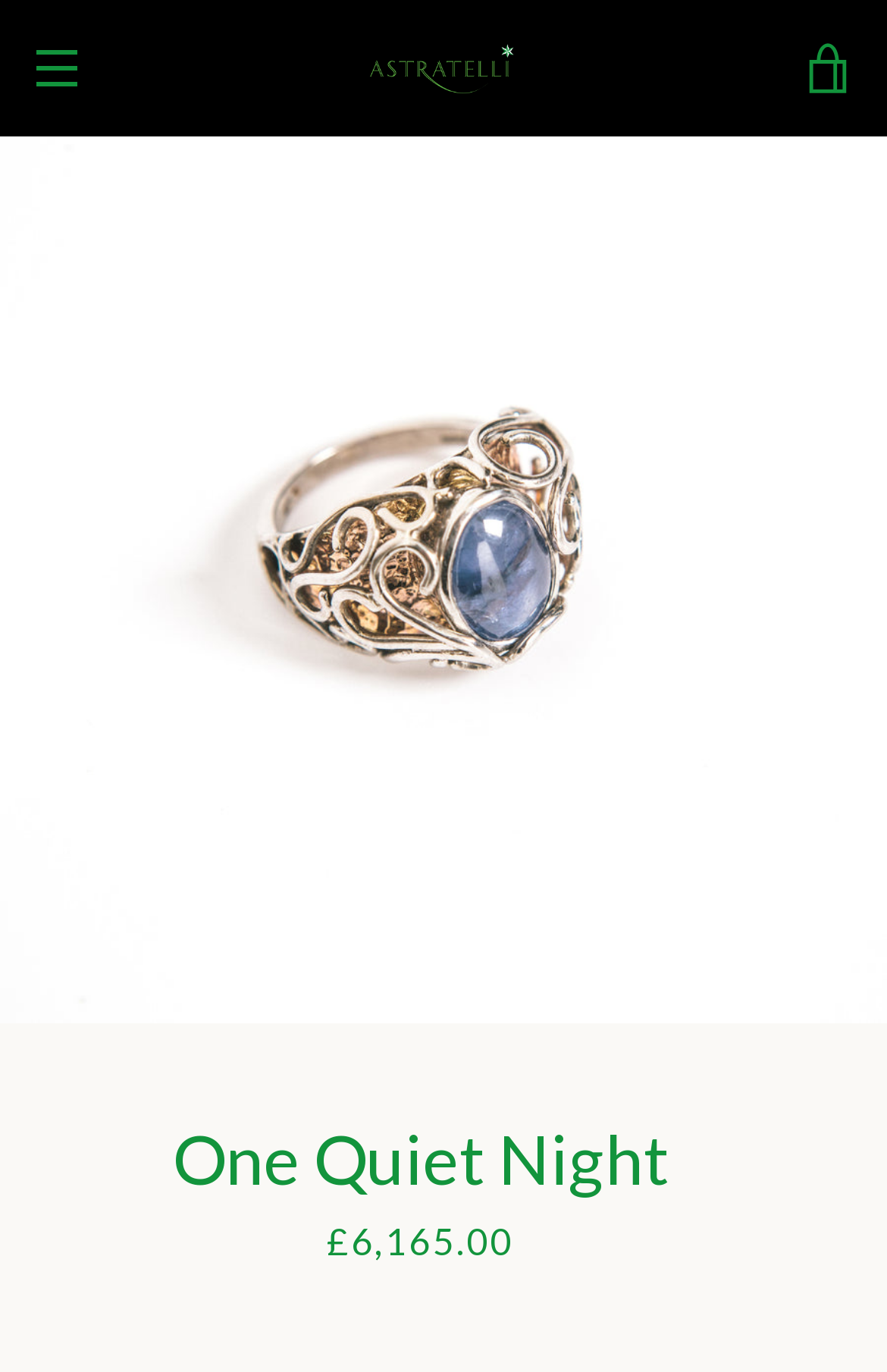Offer a thorough description of the webpage.

This webpage appears to be an e-commerce product page for a luxury item, specifically a star sapphire jewelry piece. At the top left, there is a link to skip to the content, followed by a navigation menu that can be expanded. The brand name "Astratelli" is displayed prominently in the top center, accompanied by its logo.

Below the brand name, there is a call-to-action button to view the shopping cart. The main product image takes up most of the screen, showcasing the stunning deep blue star sapphire against a gold backdrop. The image can be opened in a slideshow.

The product title "One Quiet Night" is displayed in a large font size, followed by a paragraph describing the product. The price of the item, £6,165.00, is listed below. There is a search bar located near the top right corner of the page.

In the middle of the page, there is a section to sign up for updates, where users can enter their email address and click the "Ok" button. Below this section, there are links to the brand's social media profiles, including Facebook, Twitter, and Instagram.

At the bottom of the page, there is a copyright notice, followed by a link to the brand's website and a mention of the website being powered by Shopify.